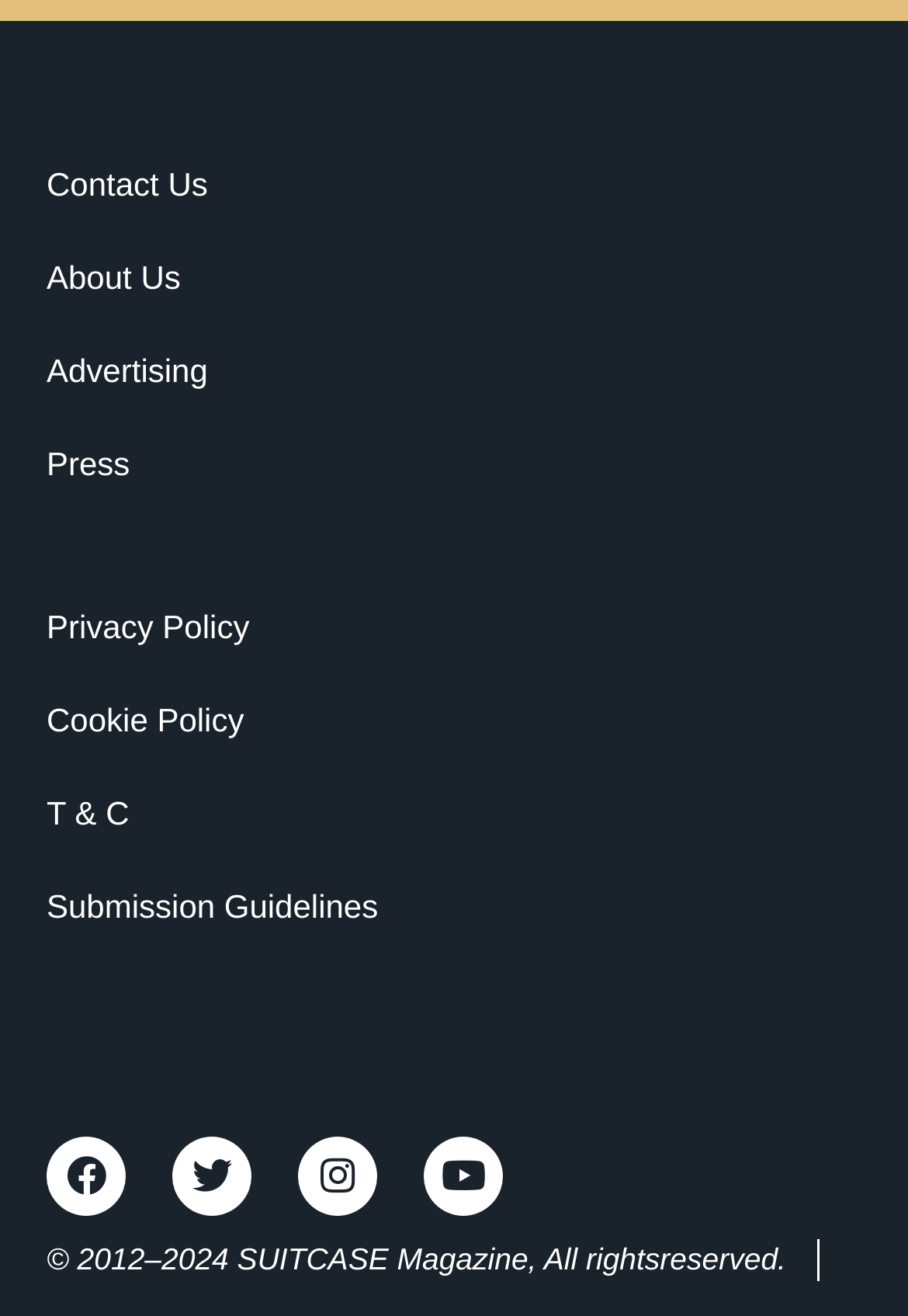Kindly determine the bounding box coordinates of the area that needs to be clicked to fulfill this instruction: "View advertising options".

[0.051, 0.245, 0.229, 0.316]